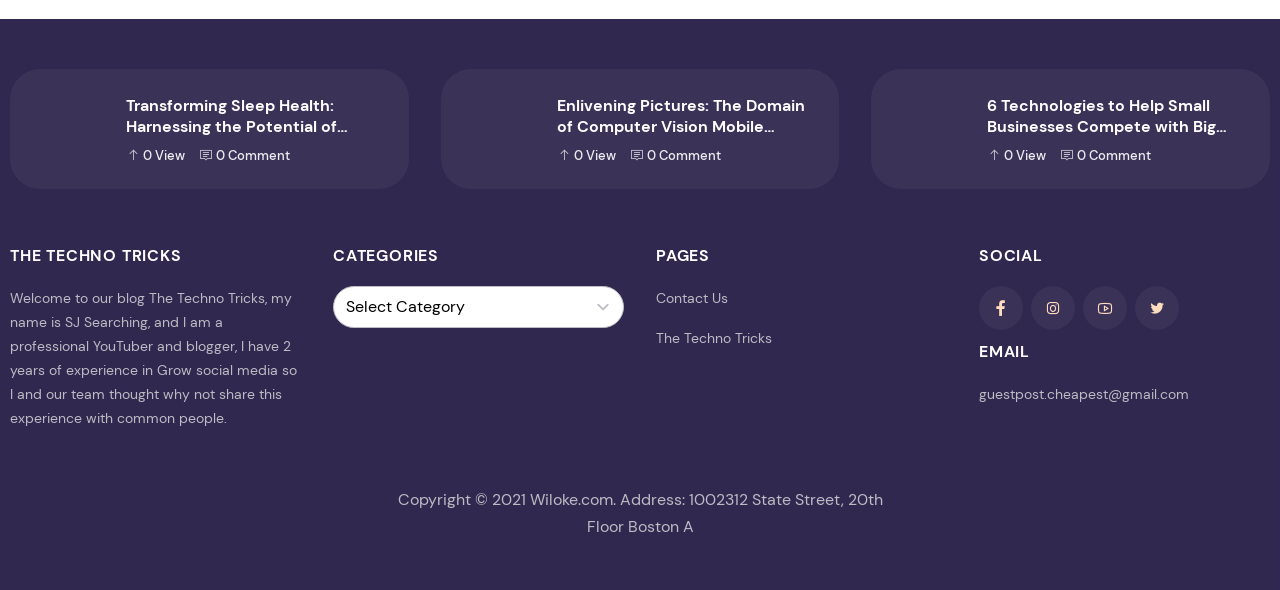Please identify the bounding box coordinates of the element's region that should be clicked to execute the following instruction: "Go to About page". The bounding box coordinates must be four float numbers between 0 and 1, i.e., [left, top, right, bottom].

None